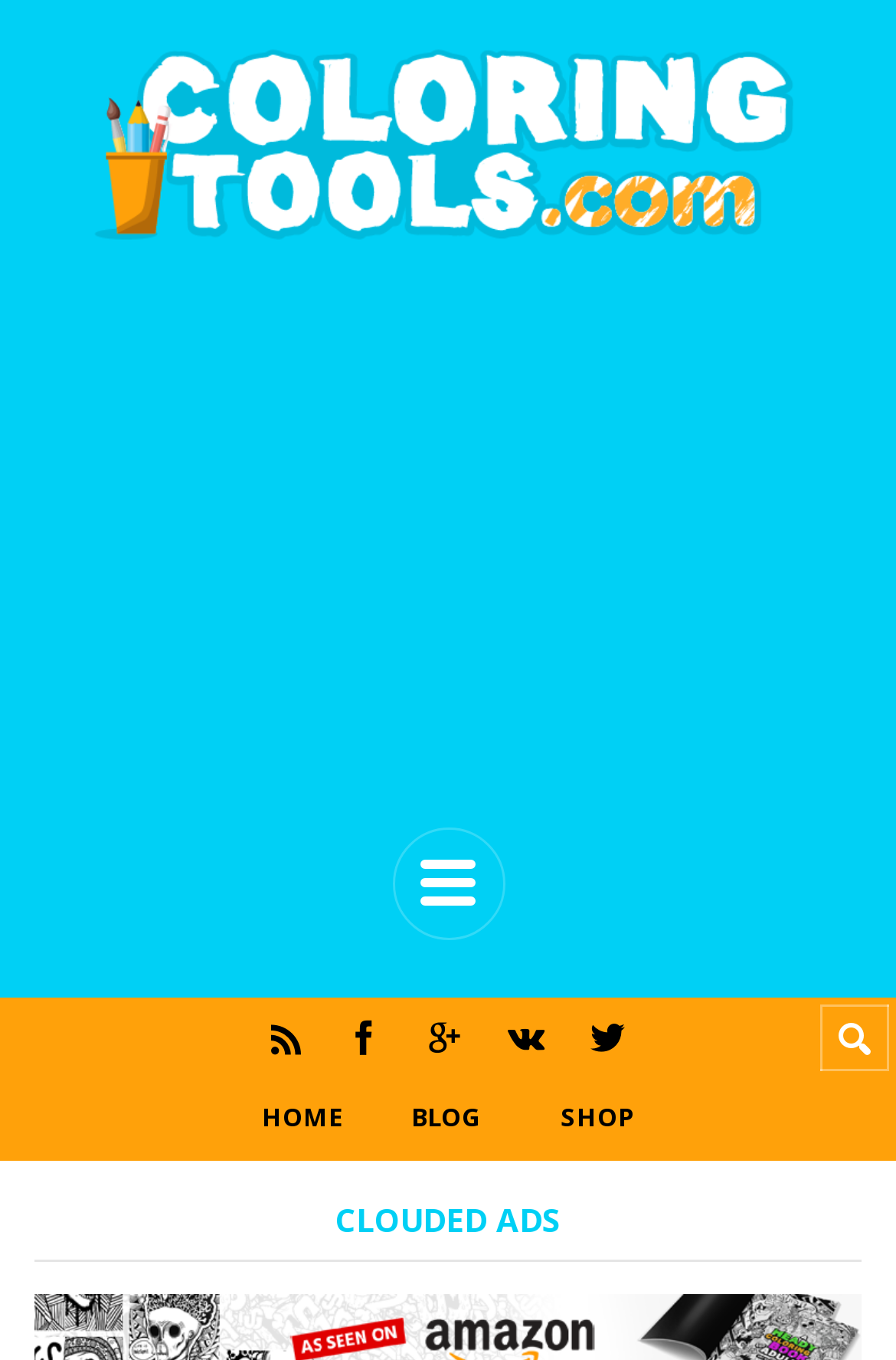Locate the bounding box coordinates of the element that should be clicked to execute the following instruction: "search for something".

[0.915, 0.739, 0.992, 0.788]